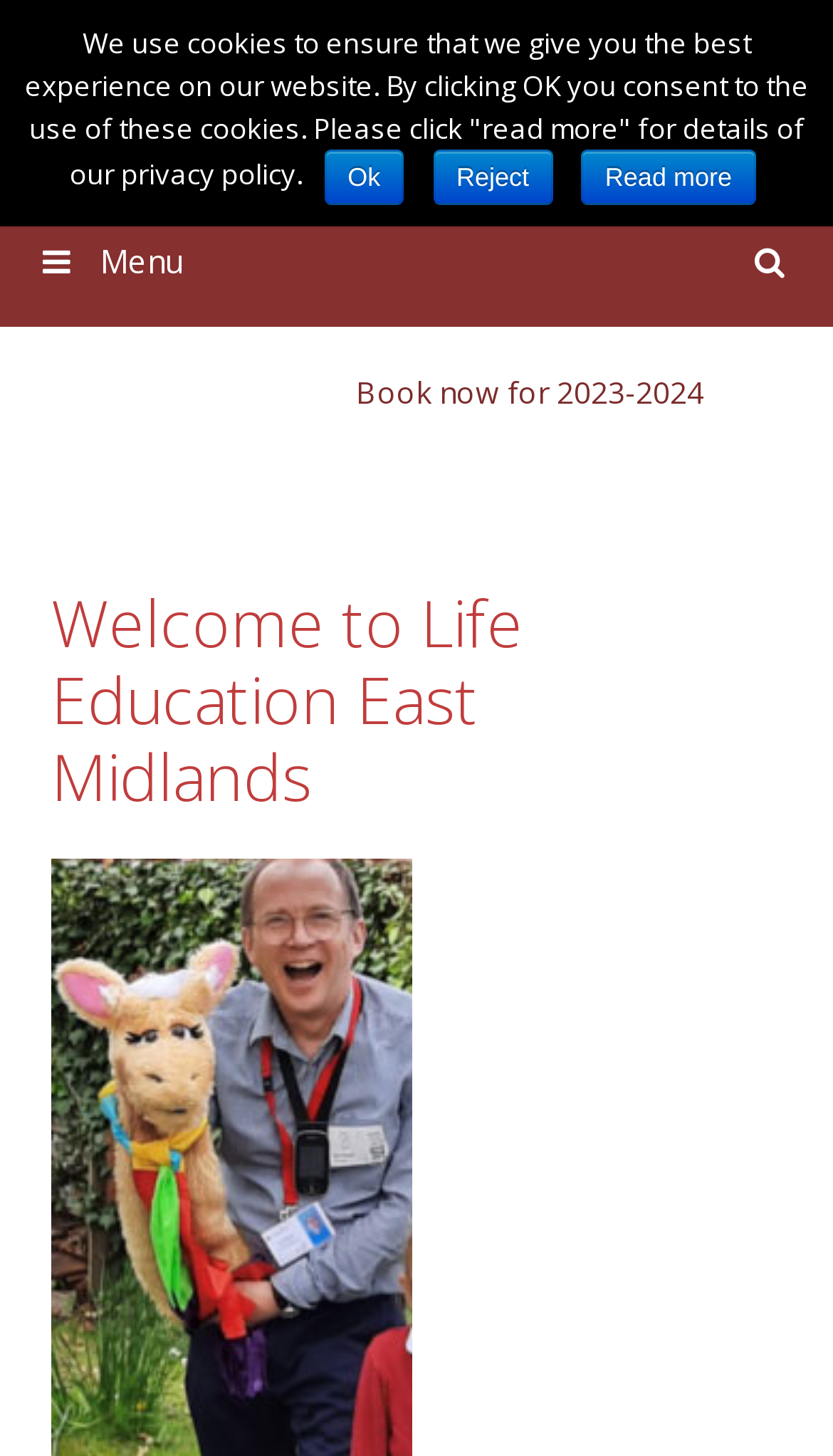Generate the text content of the main headline of the webpage.

Welcome to Life Education East Midlands